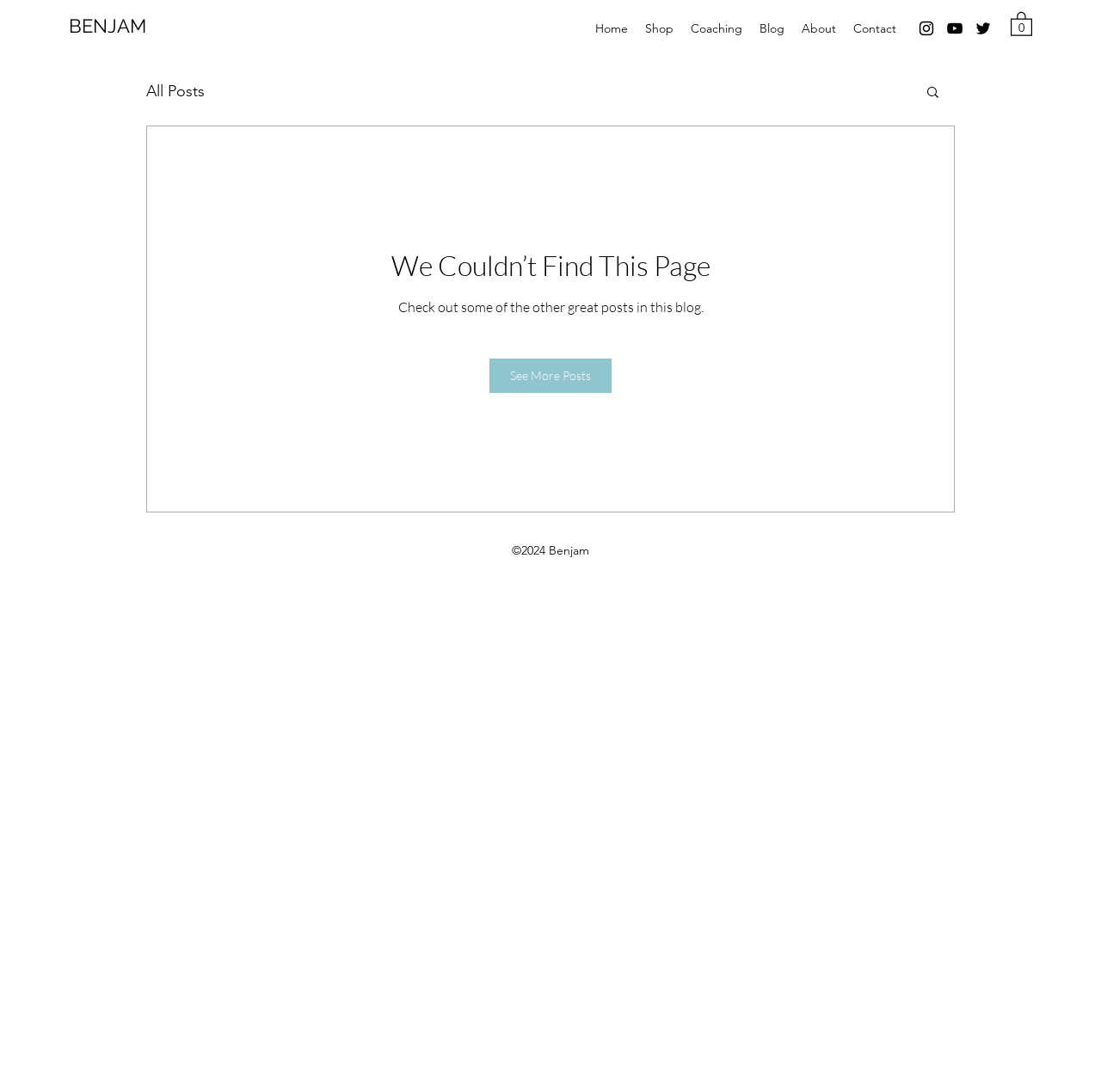Find and indicate the bounding box coordinates of the region you should select to follow the given instruction: "check out instagram".

[0.833, 0.017, 0.85, 0.035]